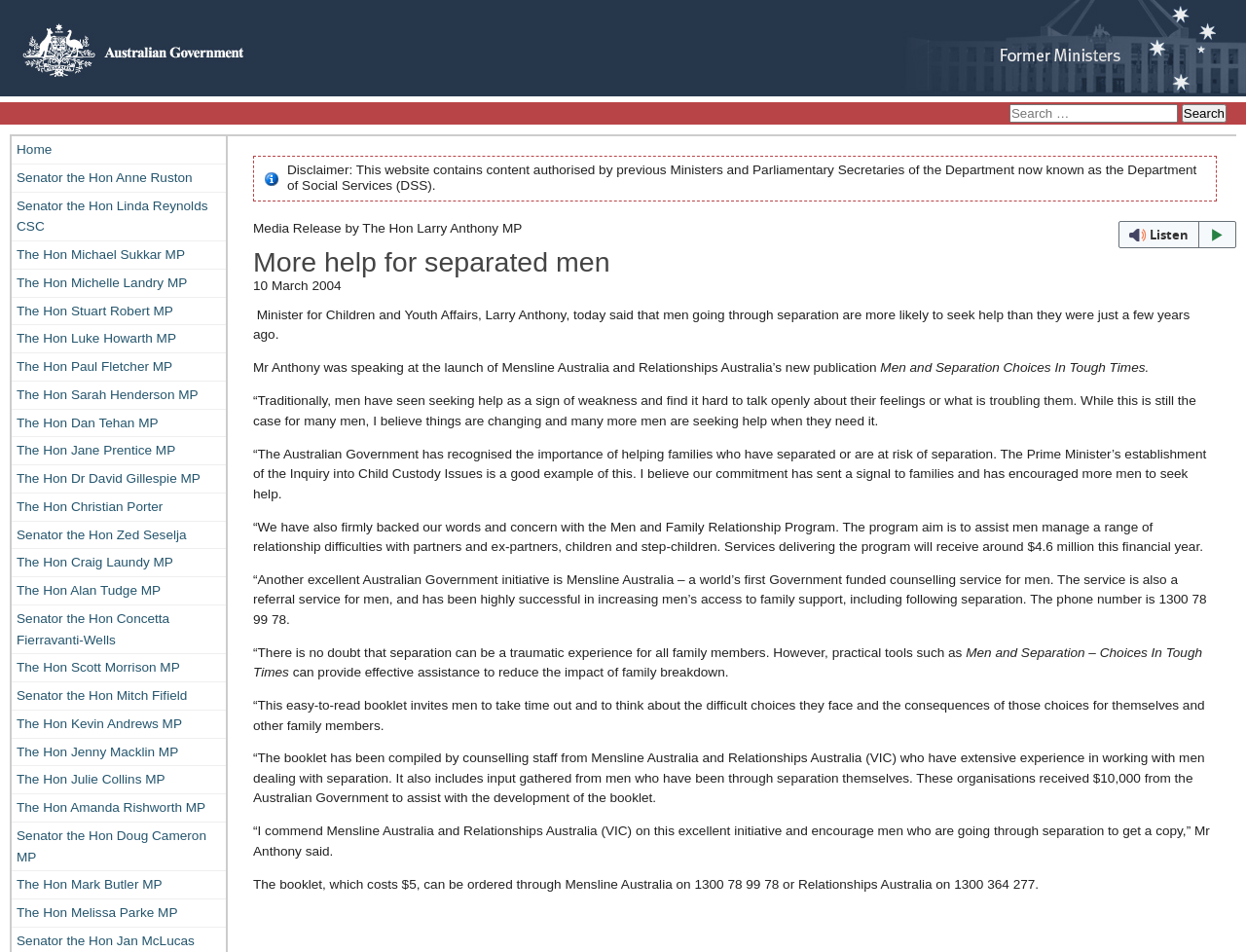Who is the Minister for Children and Youth Affairs mentioned in the article?
Look at the screenshot and provide an in-depth answer.

The answer can be found in the article section of the webpage, which mentions that the Minister for Children and Youth Affairs, Larry Anthony, spoke at the launch of Mensline Australia and Relationships Australia’s new publication.